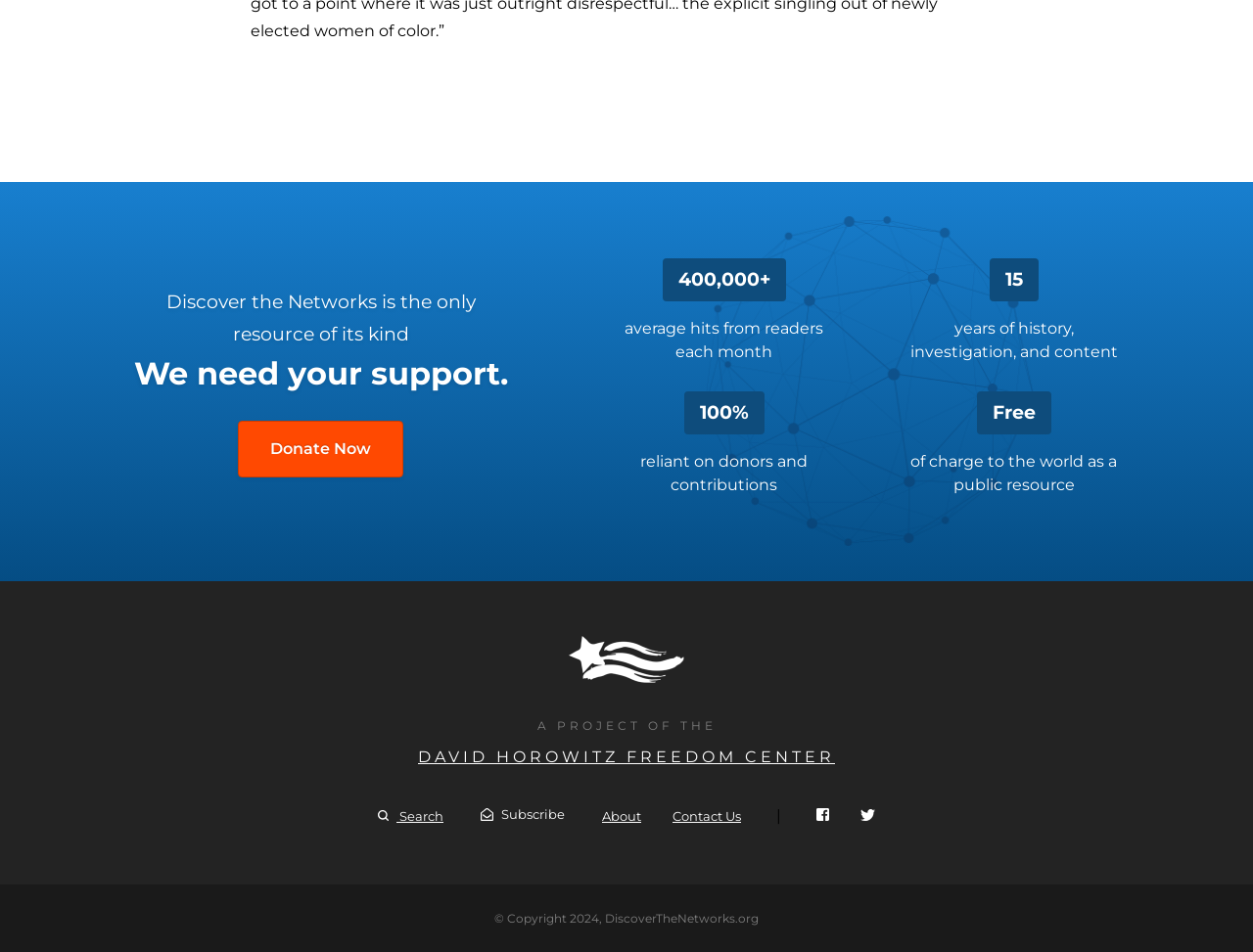Please find the bounding box for the following UI element description. Provide the coordinates in (top-left x, top-left y, bottom-right x, bottom-right y) format, with values between 0 and 1: David Horowitz Freedom Center

[0.334, 0.785, 0.666, 0.805]